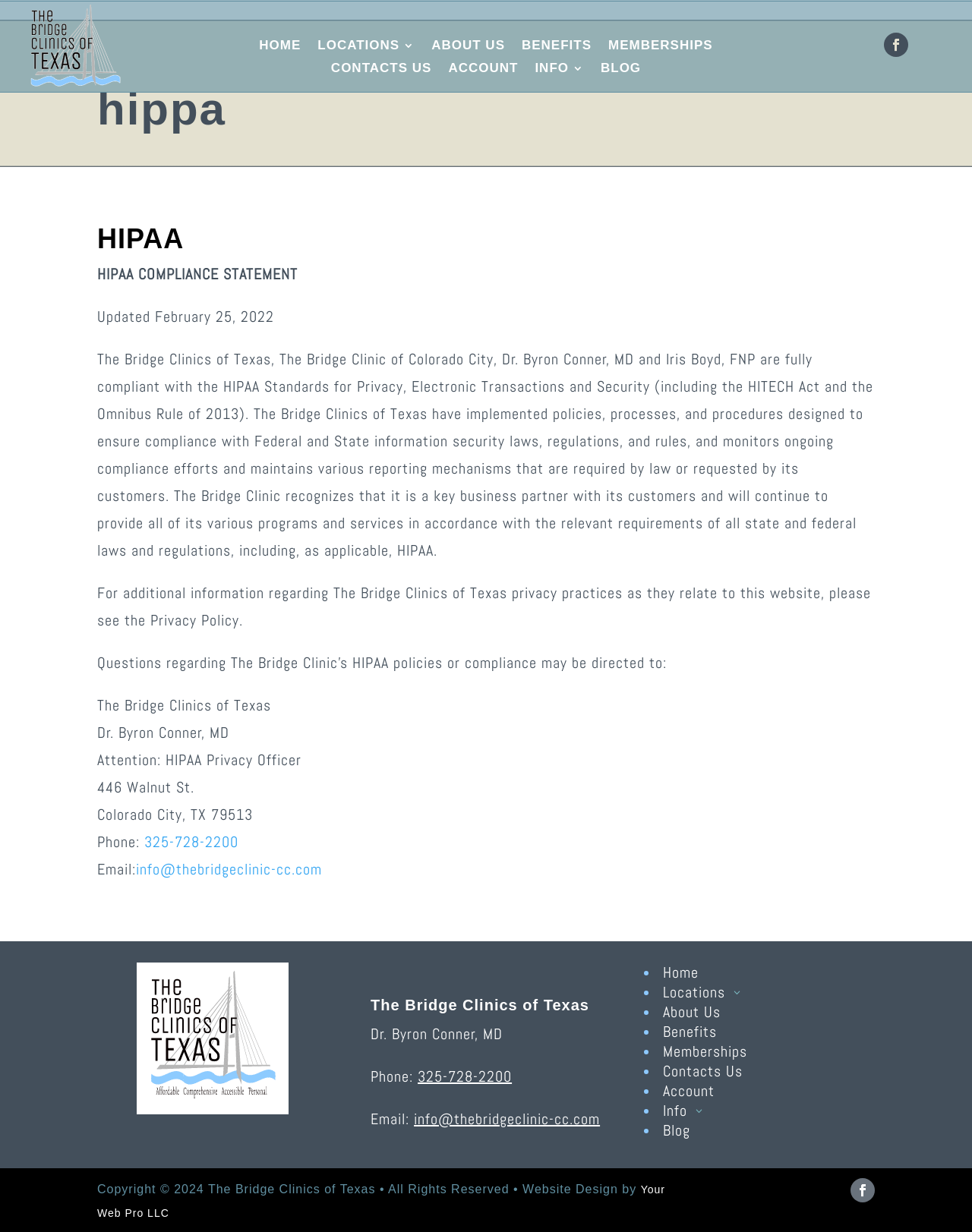What type of information is available on the clinic's website?
Look at the image and provide a detailed response to the question.

I inferred this answer by reading the statement on the webpage, which mentions that additional information regarding the clinic's privacy practices can be found in the Privacy Policy section of the website.